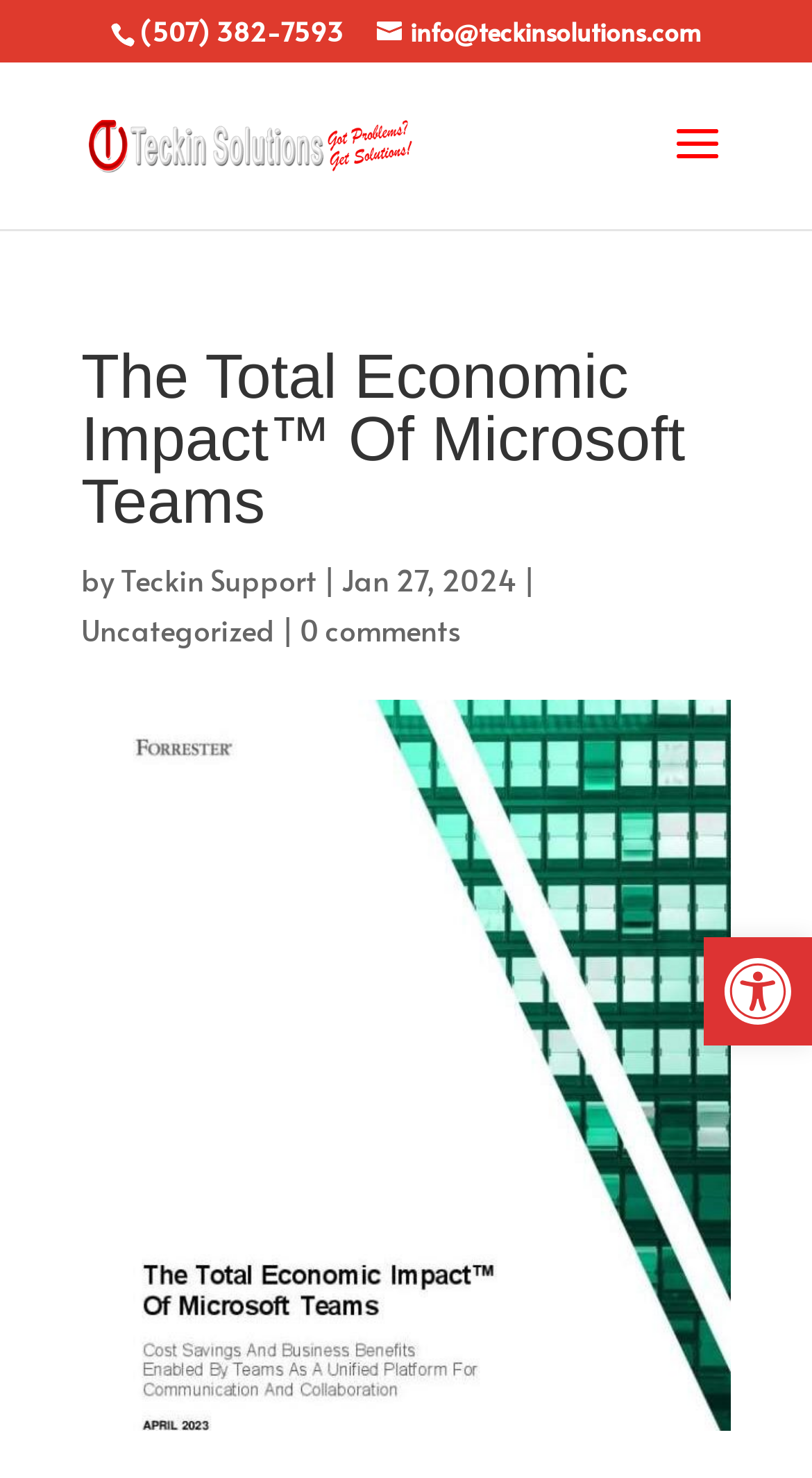Given the webpage screenshot and the description, determine the bounding box coordinates (top-left x, top-left y, bottom-right x, bottom-right y) that define the location of the UI element matching this description: 0 comments

[0.369, 0.413, 0.567, 0.439]